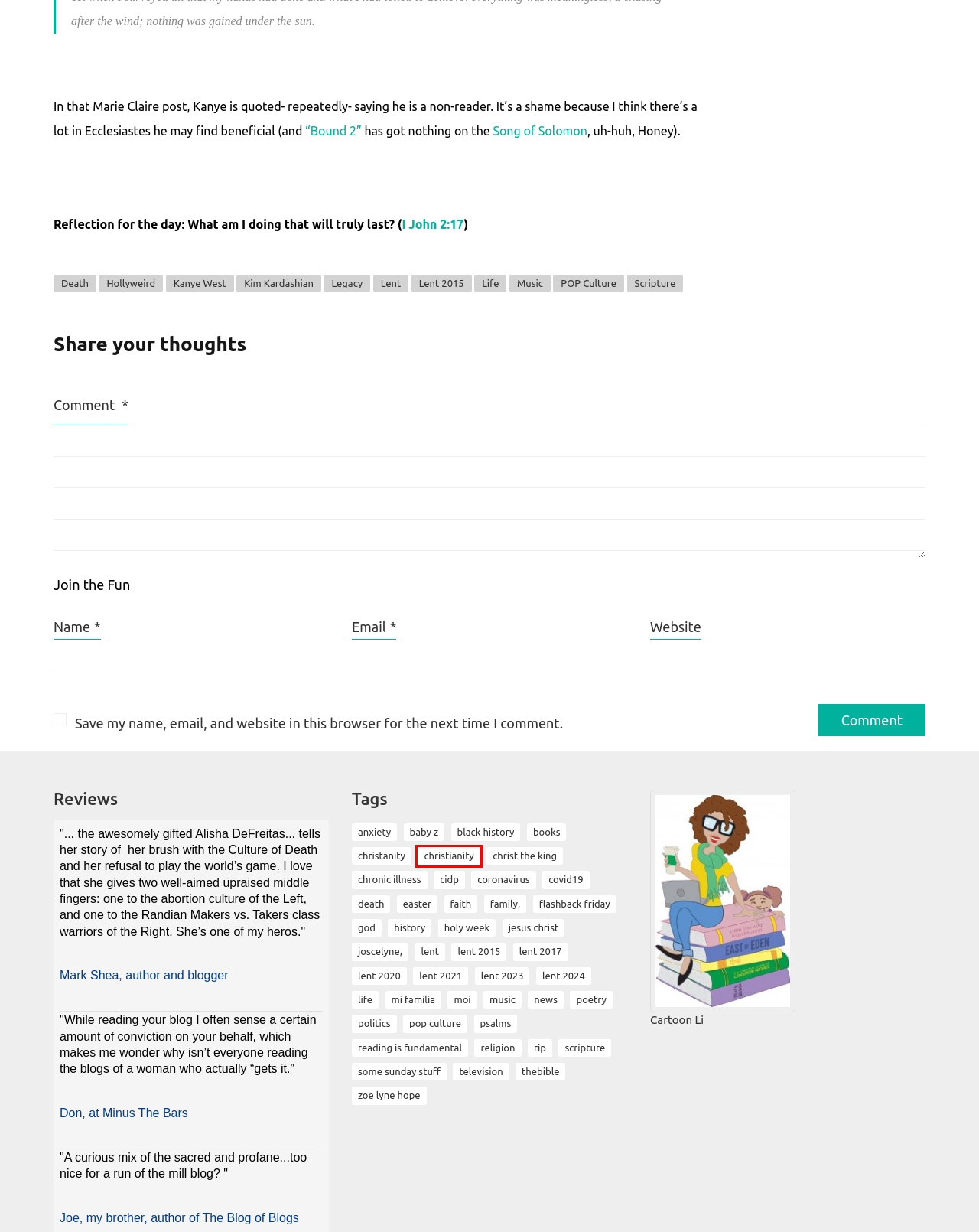Check out the screenshot of a webpage with a red rectangle bounding box. Select the best fitting webpage description that aligns with the new webpage after clicking the element inside the bounding box. Here are the candidates:
A. Lent 2017 – East of Eden
B. Lent 2024 – East of Eden
C. Lent 2023 – East of Eden
D. RIP – East of Eden
E. Poetry – East of Eden
F. Christianity – East of Eden
G. Psalms – East of Eden
H. Lent – East of Eden

F